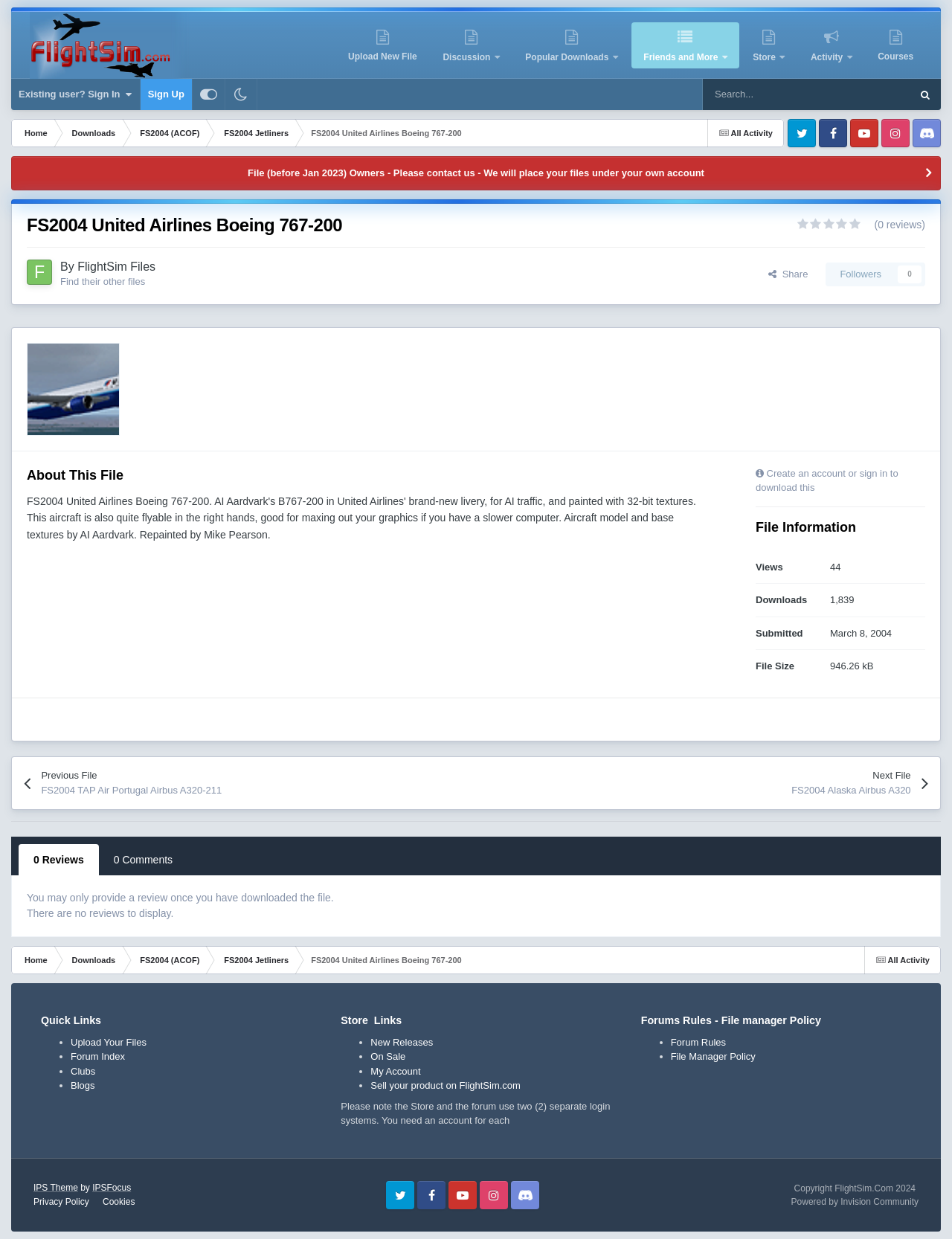Carefully observe the image and respond to the question with a detailed answer:
What is the file size of this aircraft?

The file size of the aircraft can be found in the 'File Information' section, where it is stated that the file size is 946.26 kB.